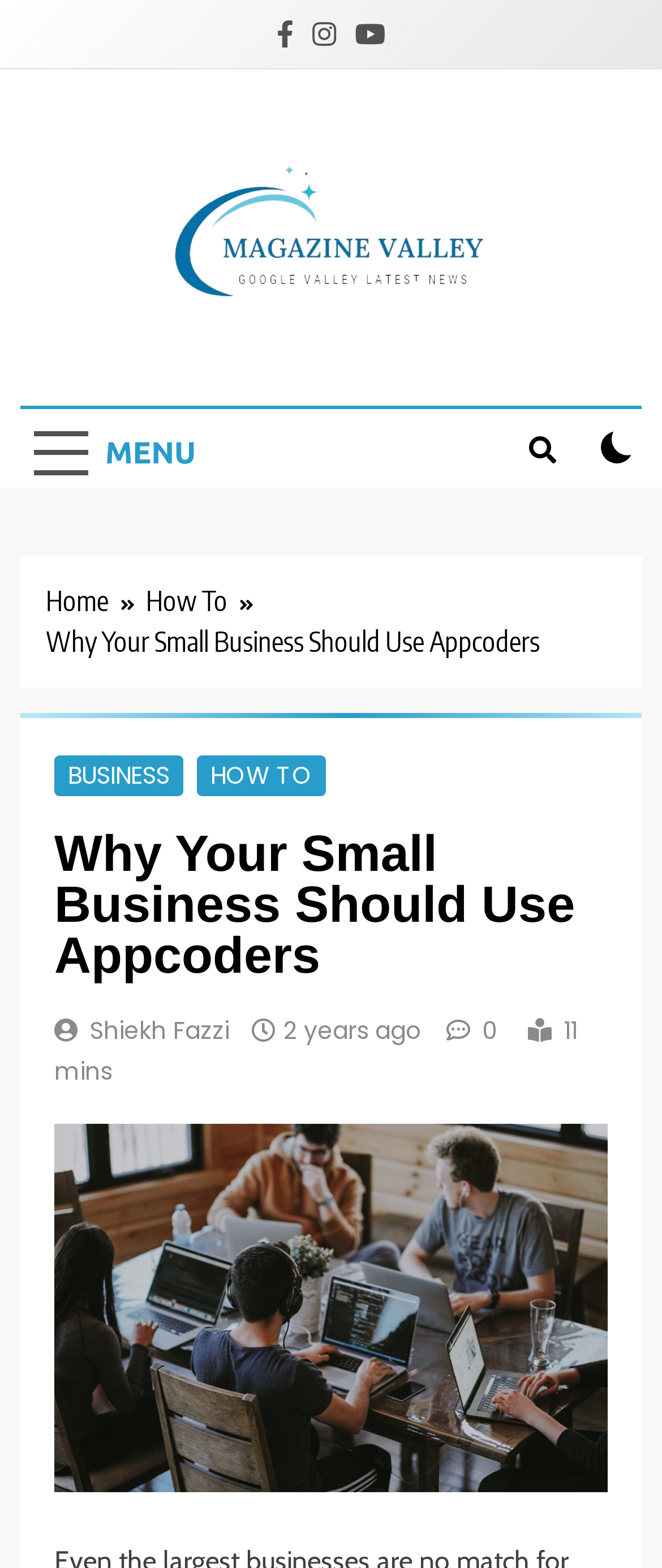Who is the author of the article?
Examine the image and provide an in-depth answer to the question.

I determined the author of the article by looking at the link element with the text 'Shiekh Fazzi', which is likely to be the author's name.